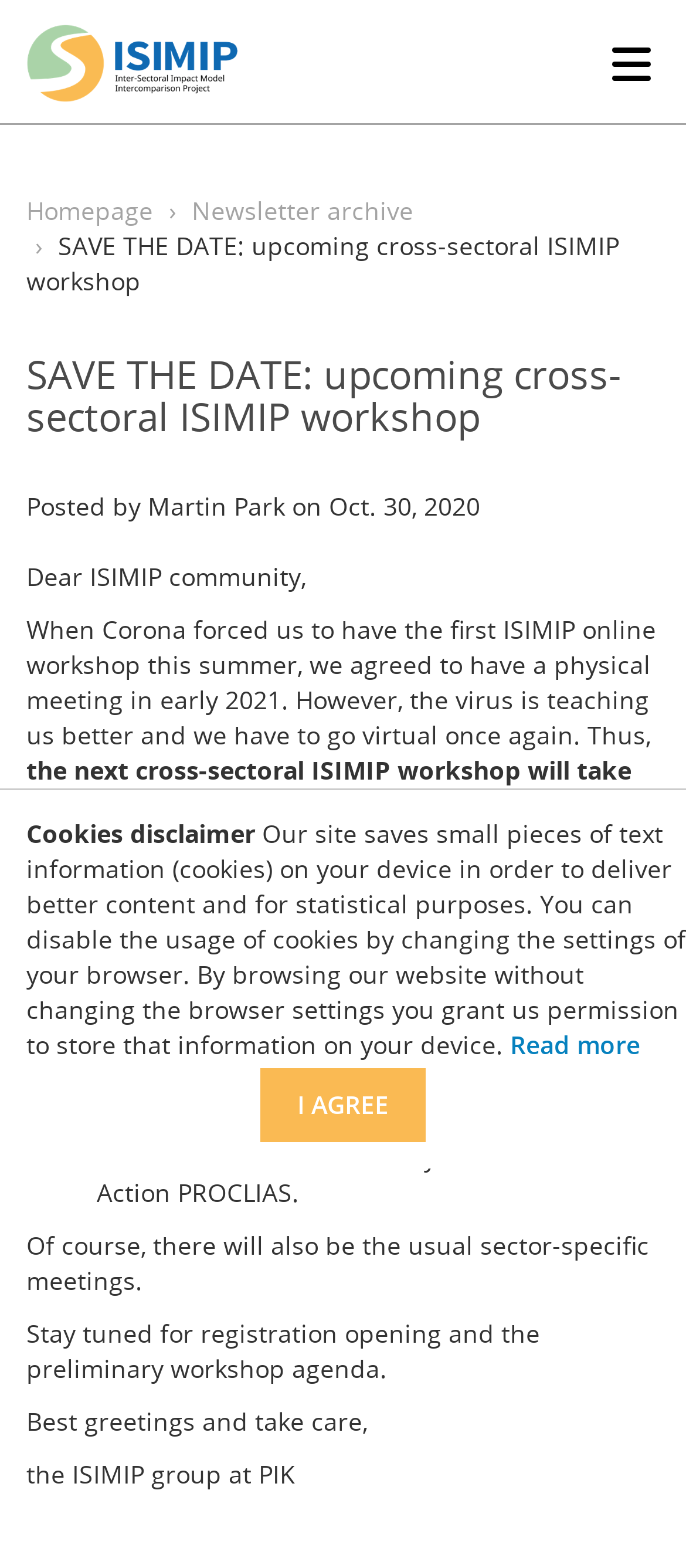Explain the webpage in detail, including its primary components.

The webpage appears to be an announcement page for an upcoming workshop organized by ISIMIP. At the top, there is a navigation button and a logo image on the left, followed by links to the homepage and newsletter archive. 

Below the navigation section, there is a prominent heading "SAVE THE DATE: upcoming cross-sectoral ISIMIP workshop" with a posting date and author information. The main content of the page is a message from the ISIMIP community, announcing that the next cross-sectoral workshop will take place online from January 11 to 15, 2021, due to the ongoing pandemic.

The message provides a preview of the workshop agenda, which includes dedicated sessions on recent ISIMIP modeling results, ongoing paper ideas, the development of ISIMIP3b-SOC data, and follow-up discussions from the summer workshop. There will also be sector-specific meetings and side events with the recently started COST Action PROCLIAS.

At the bottom of the page, there is a cookies disclaimer alert with a message explaining the use of cookies on the website and providing an option to read more or close the alert.